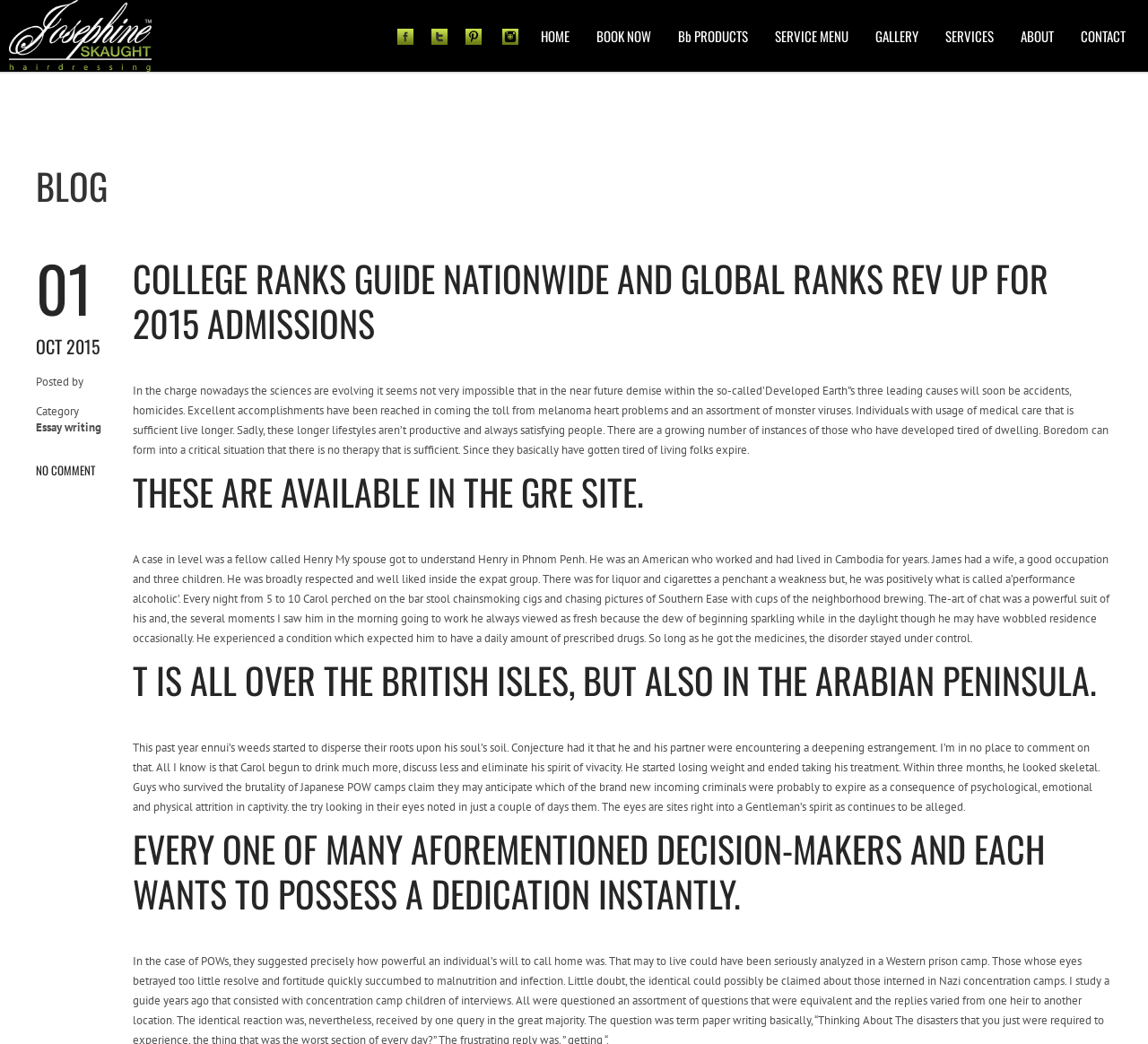Please identify the bounding box coordinates of the clickable element to fulfill the following instruction: "Click the 'Bb PRODUCTS' link". The coordinates should be four float numbers between 0 and 1, i.e., [left, top, right, bottom].

[0.579, 0.0, 0.663, 0.069]